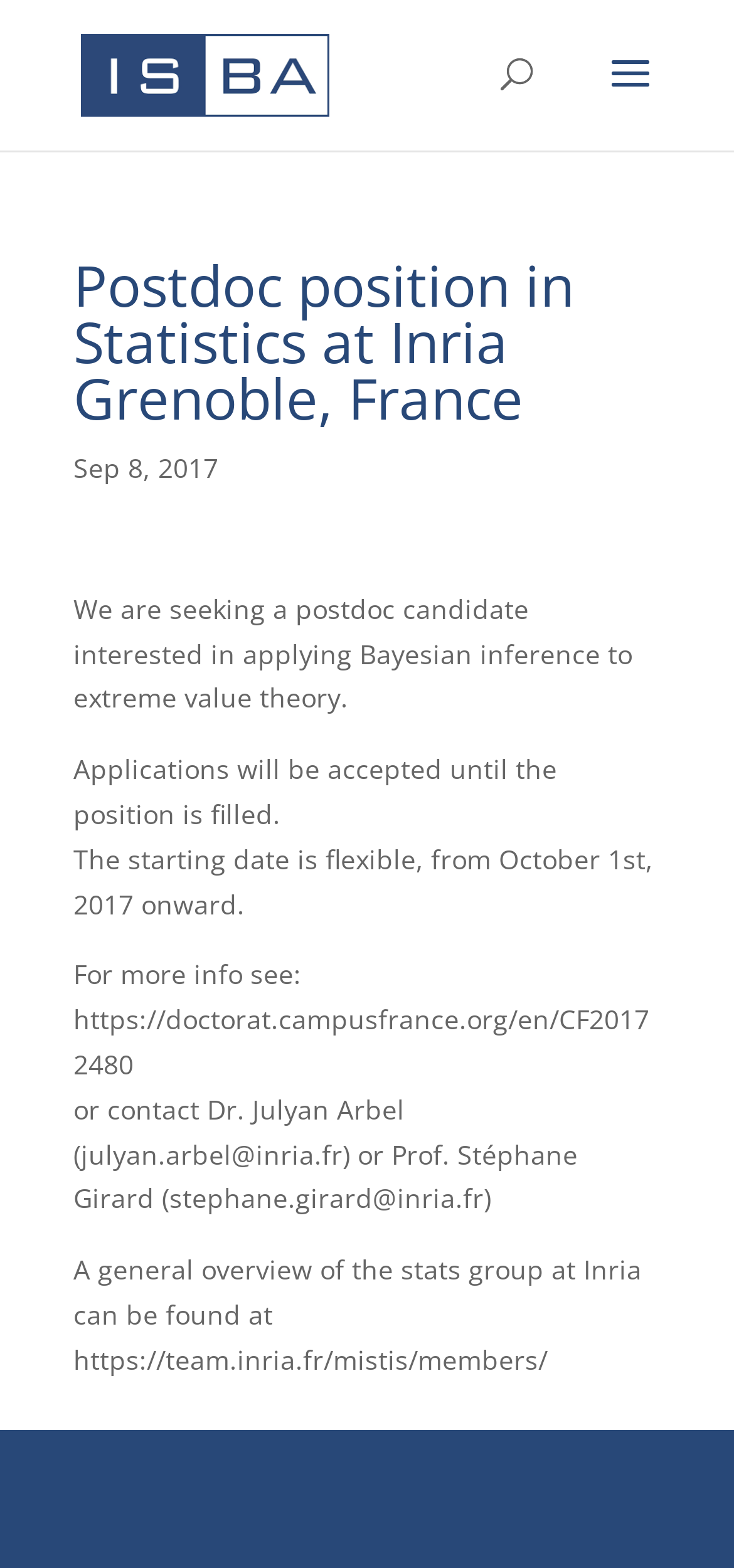Determine the bounding box for the UI element as described: "alt="International Society for Bayesian Analysis"". The coordinates should be represented as four float numbers between 0 and 1, formatted as [left, top, right, bottom].

[0.11, 0.034, 0.449, 0.057]